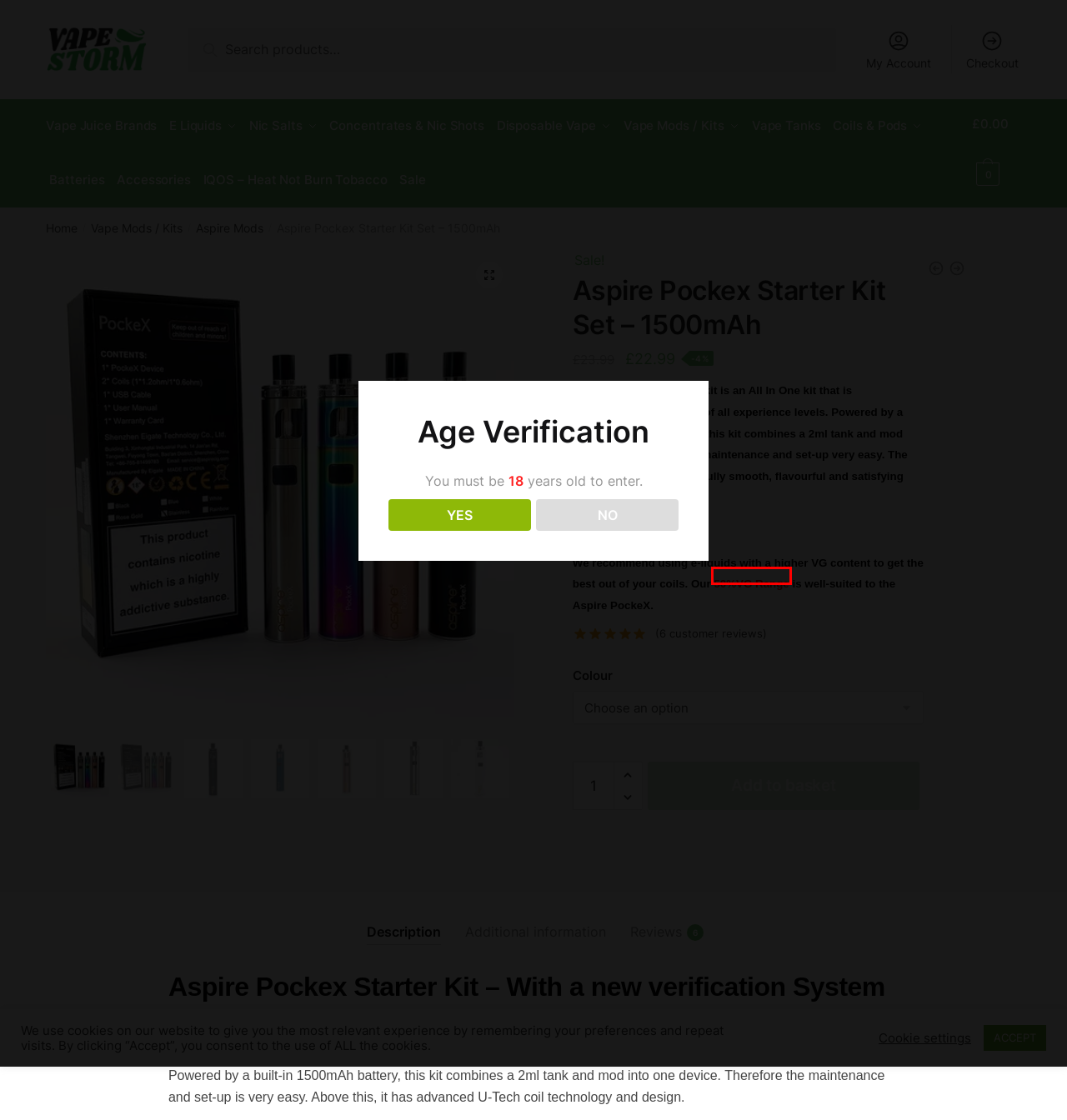You are presented with a screenshot of a webpage that includes a red bounding box around an element. Determine which webpage description best matches the page that results from clicking the element within the red bounding box. Here are the candidates:
A. E Liquid & Vape Juice - Free UK Delivery - Best Premium UK E-Liquids
B. Nic Salts Product category - Vapestorm
C. Shortfills or 50ml E Liquids - Free Nic Shot! - Vapestorm
D. IQOS - Heat Not Burn Tobacco Product category - Vapestorm
E. Coils & Pods Product category - Vapestorm
F. Vape Juice Brands - browse the most popular e juice brands Vapestorm
G. Vape Mods / Kits Product category - Vapestorm
H. Accessories Product category - Vapestorm

C